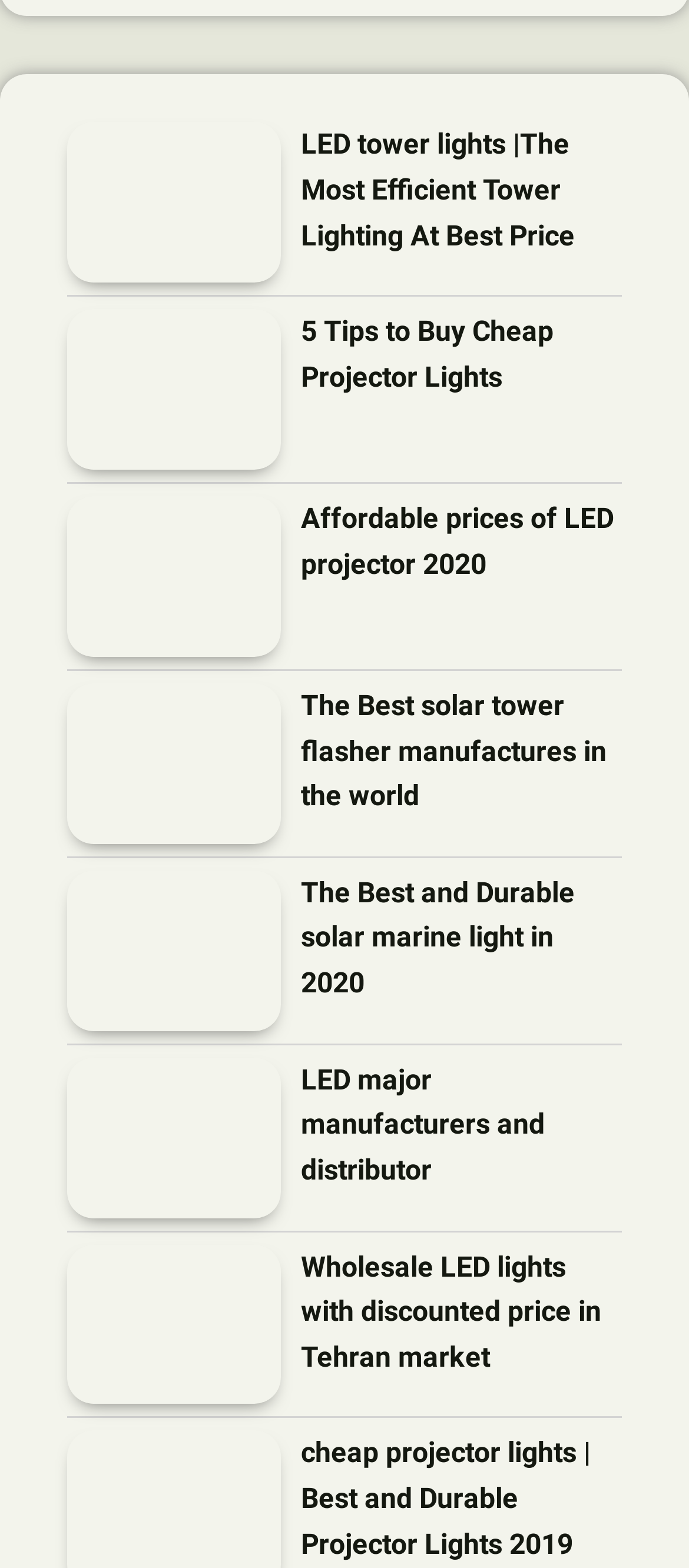Provide the bounding box coordinates of the section that needs to be clicked to accomplish the following instruction: "Explore The Best solar tower flasher manufactures in the world."

[0.097, 0.436, 0.408, 0.538]